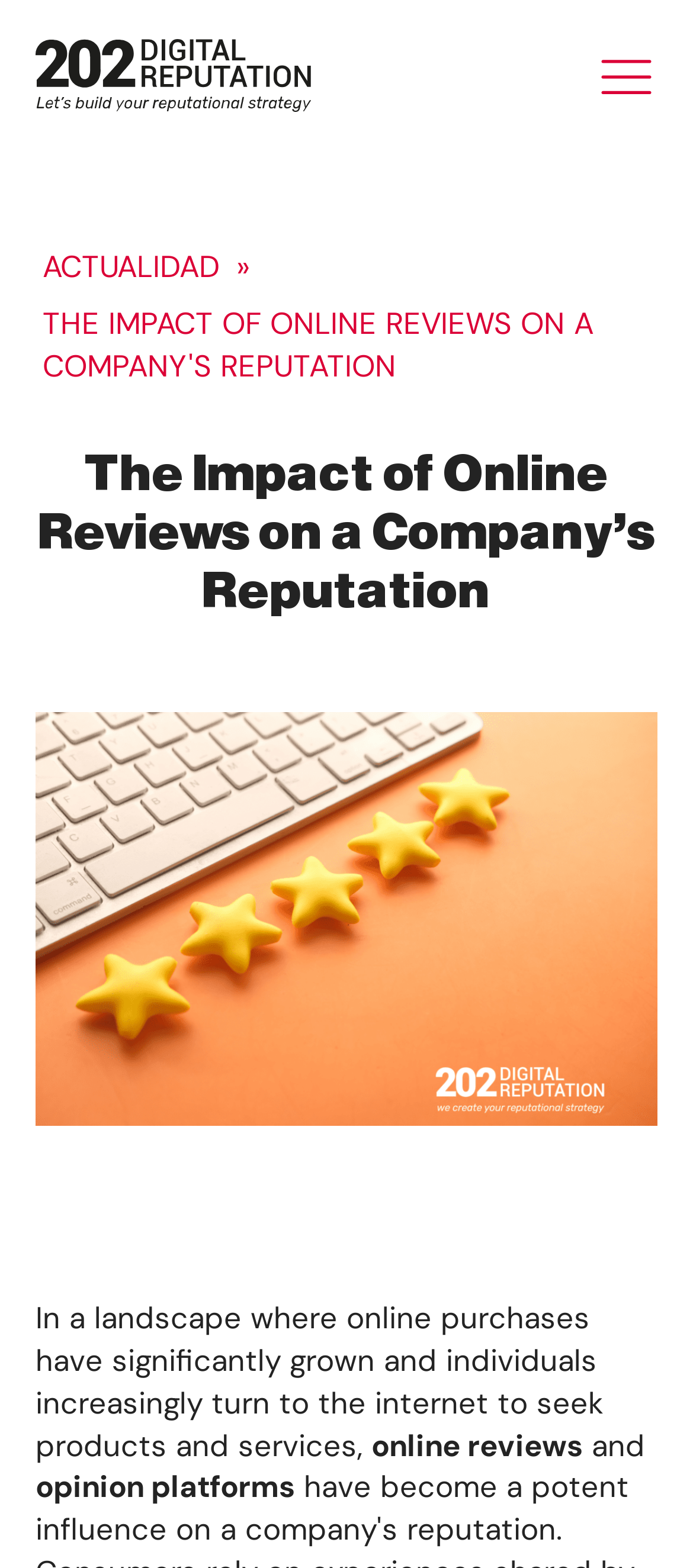Provide a short answer using a single word or phrase for the following question: 
What is the topic of the article?

Online reviews